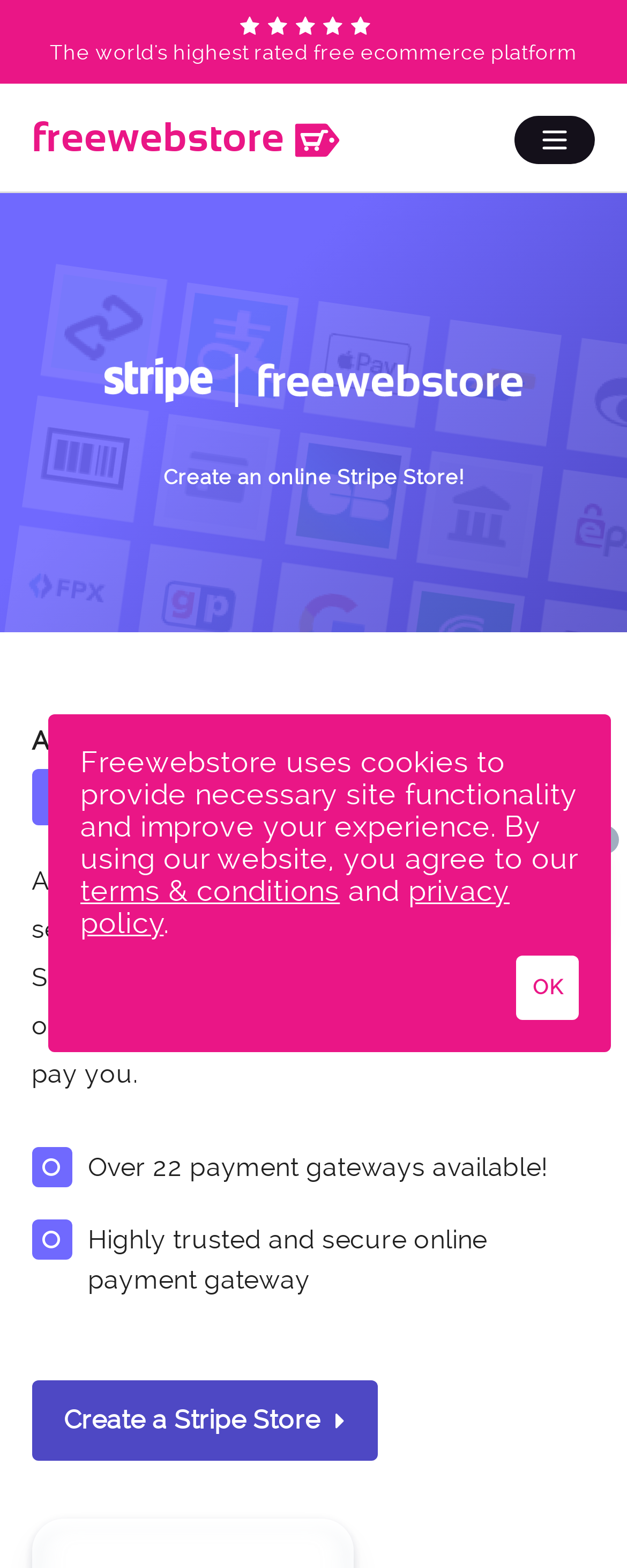Provide the bounding box coordinates of the HTML element this sentence describes: "Create a Stripe Store".

[0.05, 0.88, 0.603, 0.931]